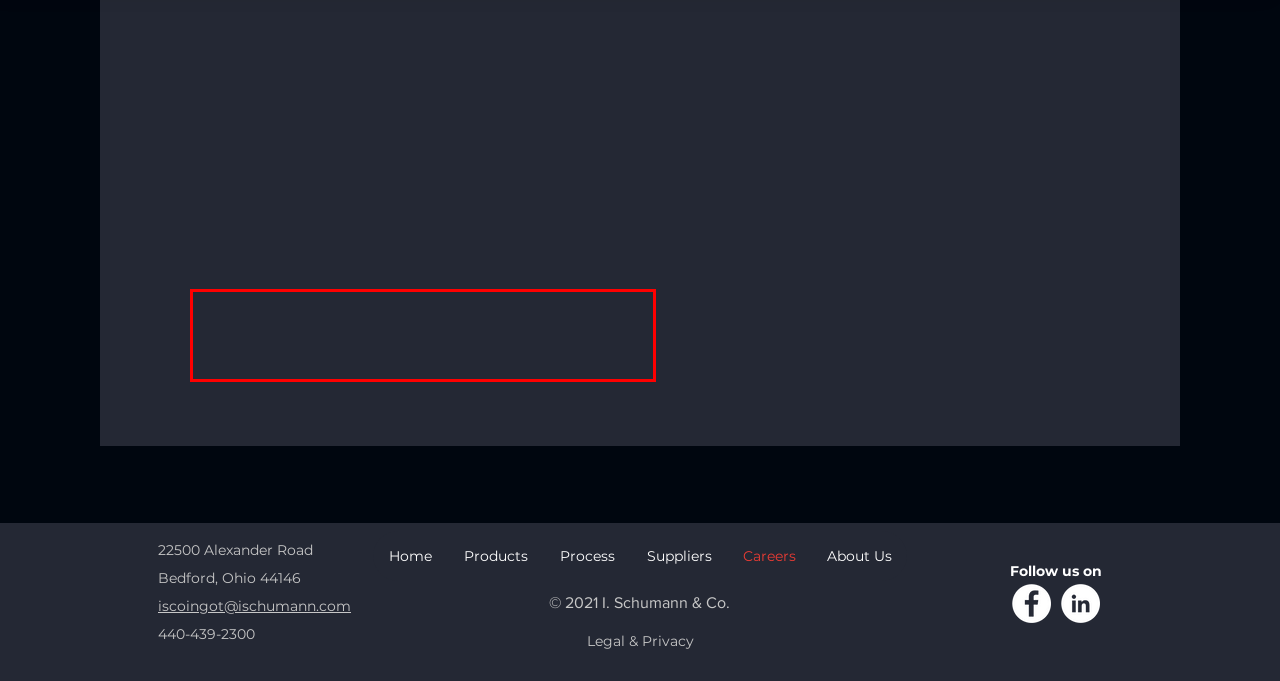Analyze the screenshot of a webpage where a red rectangle is bounding a UI element. Extract and generate the text content within this red bounding box.

While these aren't all the traits we look for, they help us start the conversation and see if you would be a good fit for our team.